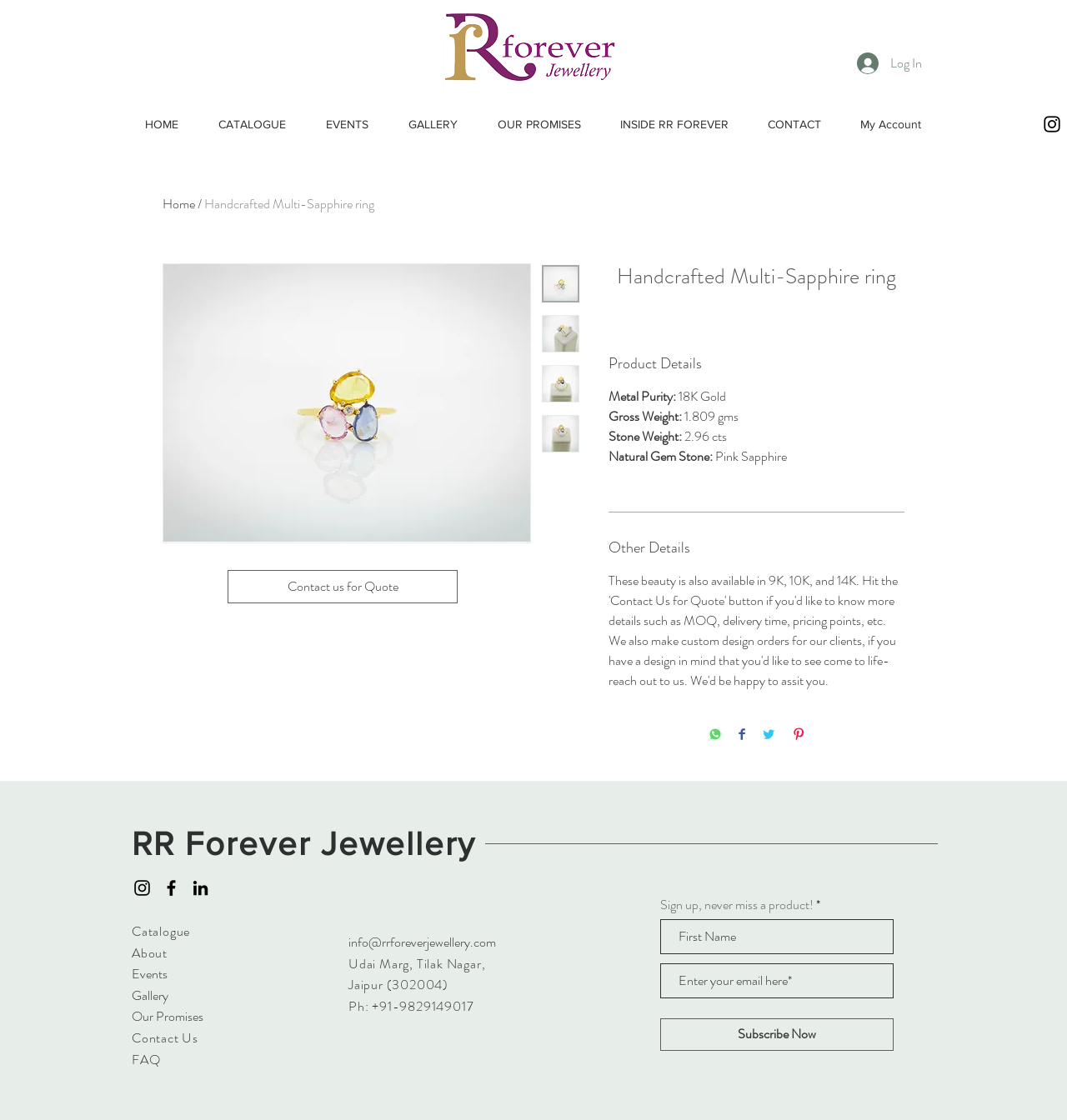Identify the bounding box coordinates of the clickable region necessary to fulfill the following instruction: "Enter email in the subscription box". The bounding box coordinates should be four float numbers between 0 and 1, i.e., [left, top, right, bottom].

[0.619, 0.821, 0.838, 0.852]